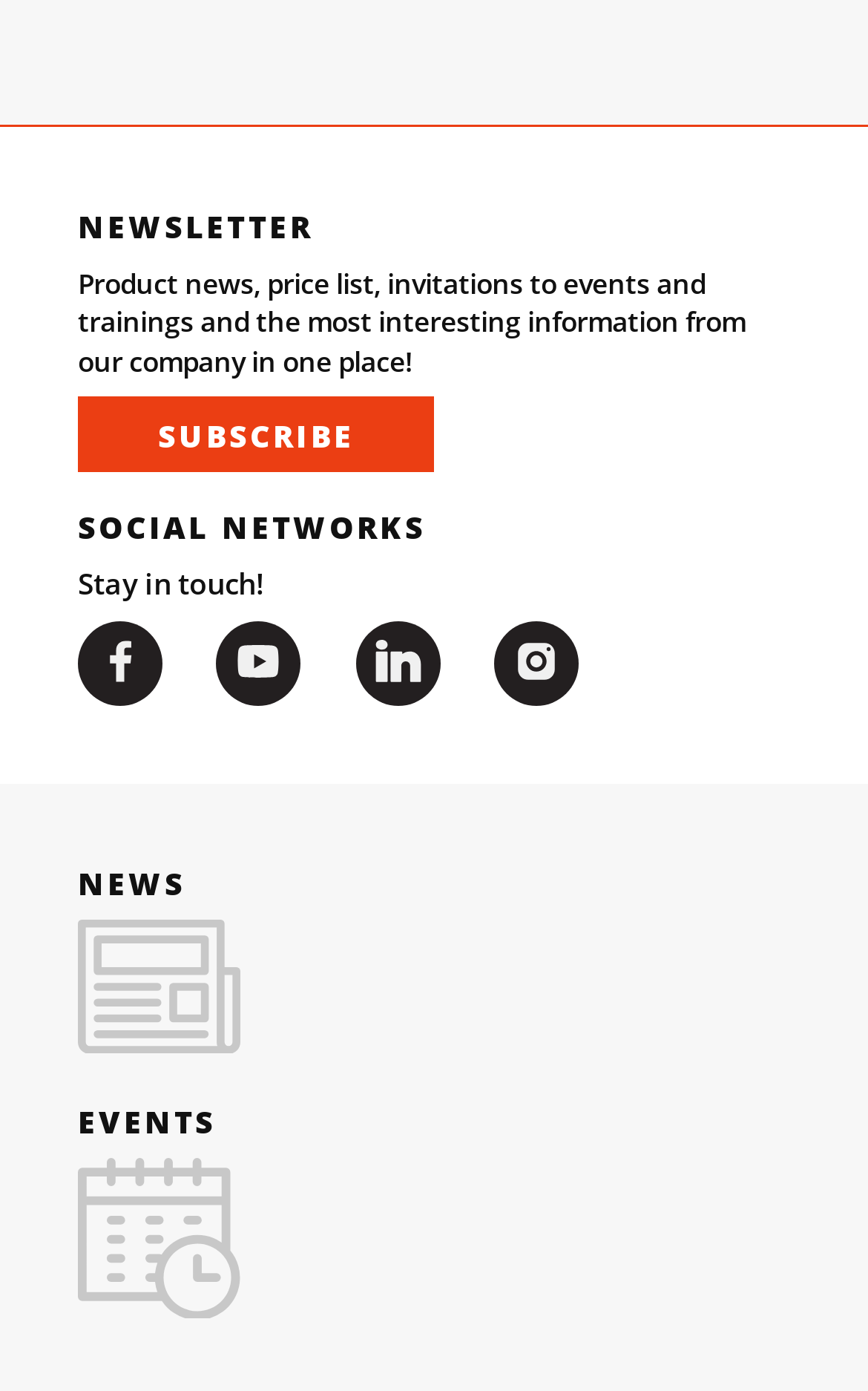What are the two main categories of links provided?
Provide a detailed answer to the question using information from the image.

The two main categories of links provided are NEWS and EVENTS, which are highlighted as separate sections on the webpage. The NEWS section has a corresponding image, and the EVENTS section also has a corresponding image.